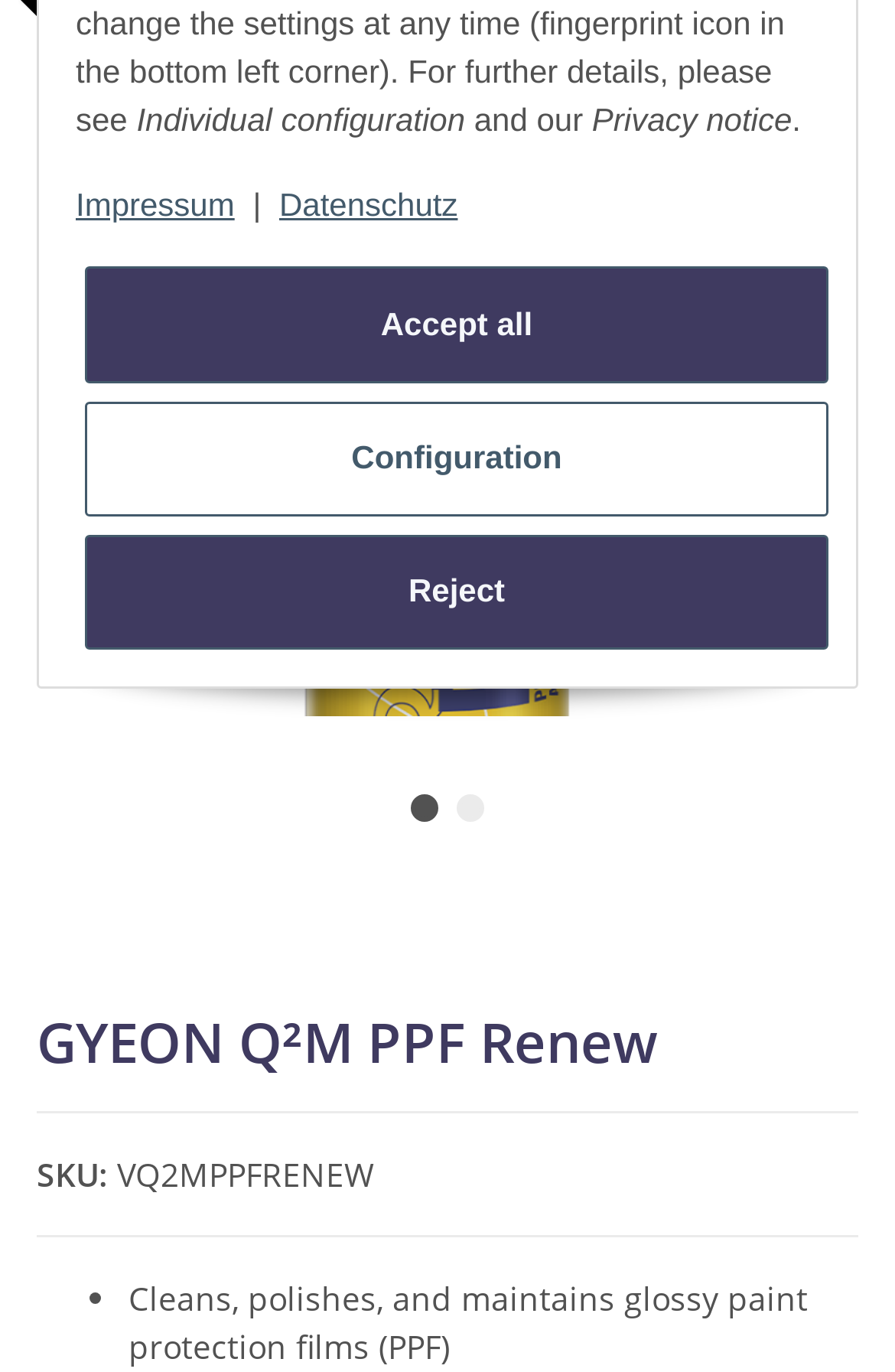From the webpage screenshot, identify the region described by Accept all. Provide the bounding box coordinates as (top-left x, top-left y, bottom-right x, bottom-right y), with each value being a floating point number between 0 and 1.

[0.095, 0.195, 0.926, 0.279]